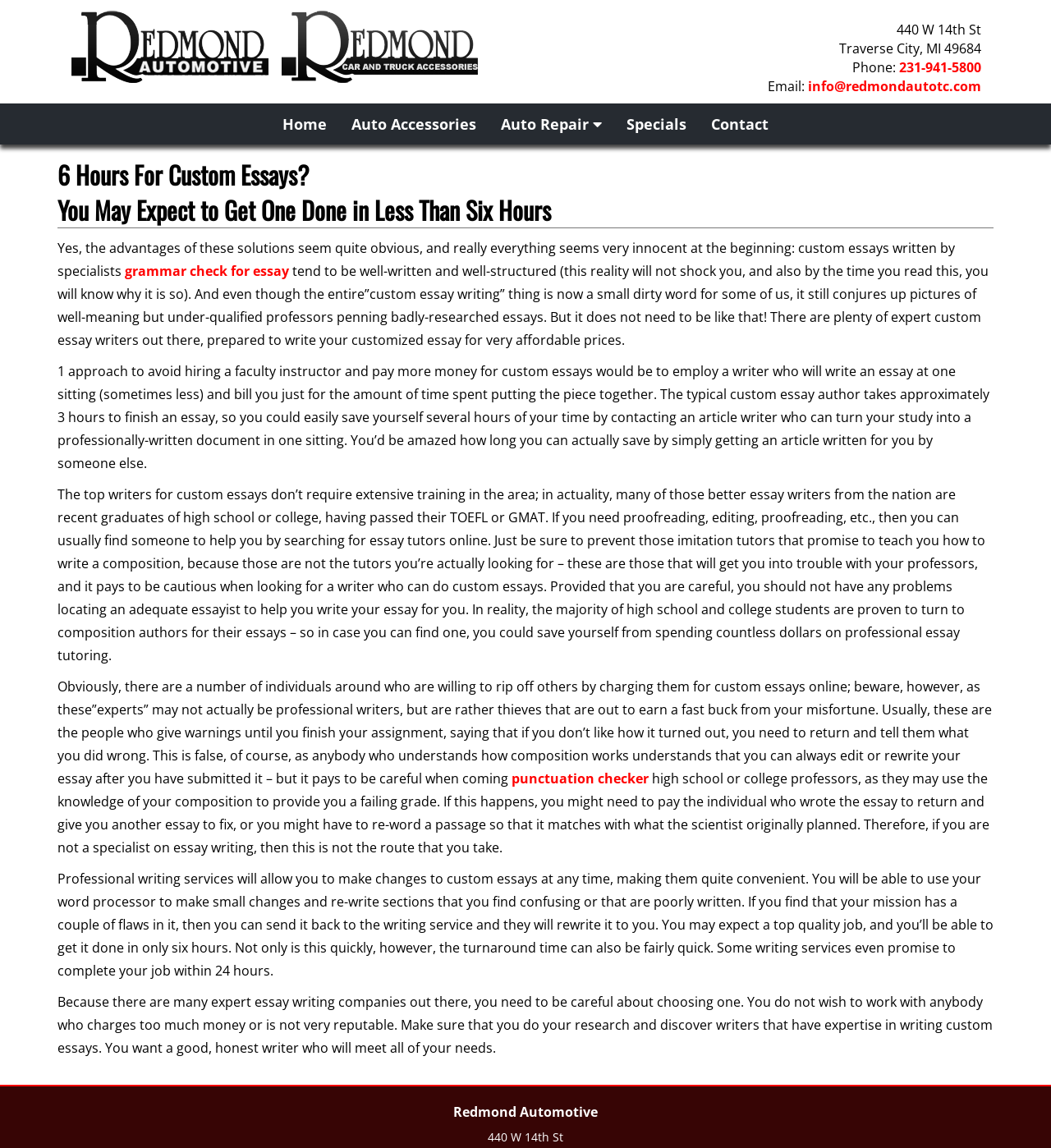Please identify the bounding box coordinates of the clickable element to fulfill the following instruction: "Click the 'Home' link". The coordinates should be four float numbers between 0 and 1, i.e., [left, top, right, bottom].

[0.257, 0.09, 0.323, 0.126]